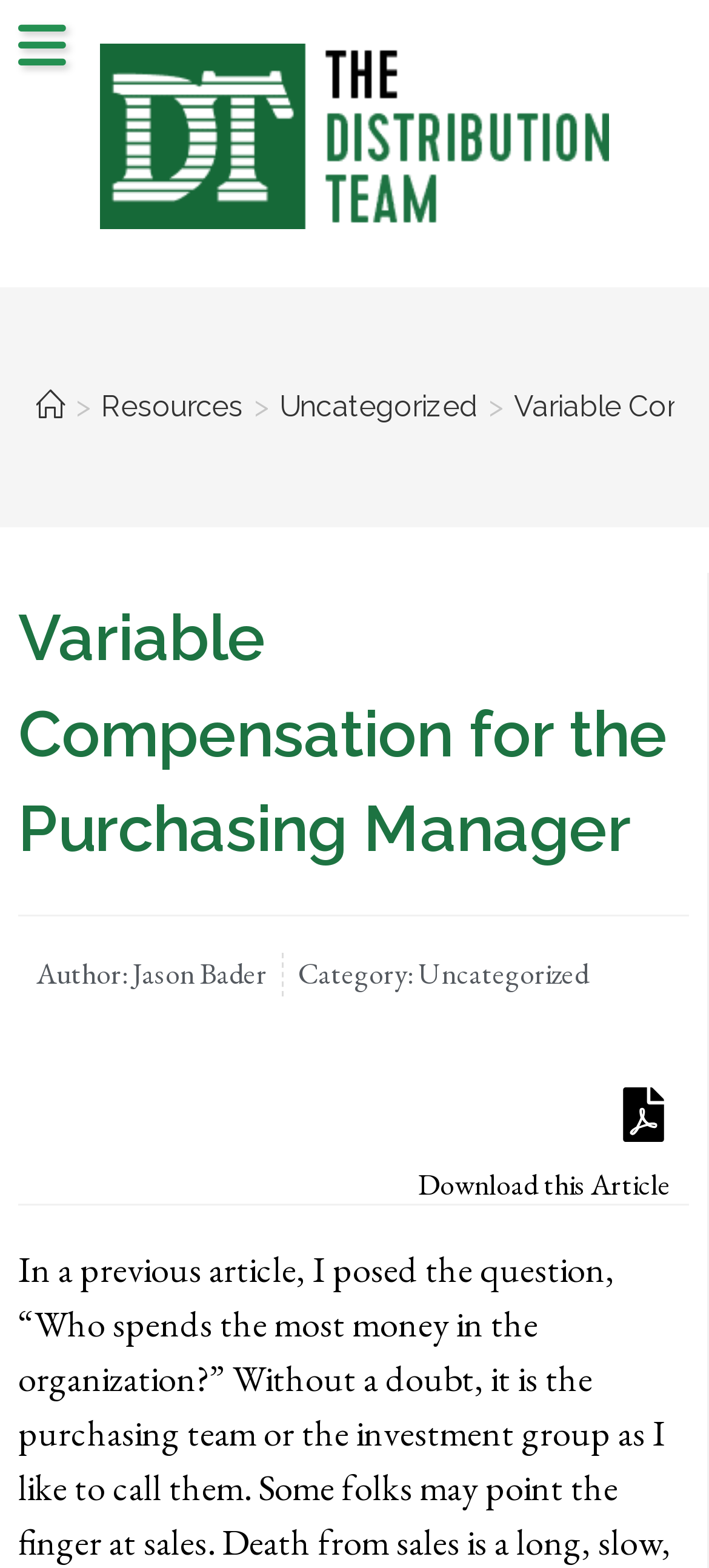Locate the bounding box coordinates of the element's region that should be clicked to carry out the following instruction: "Open Mobile Menu". The coordinates need to be four float numbers between 0 and 1, i.e., [left, top, right, bottom].

[0.026, 0.005, 0.148, 0.064]